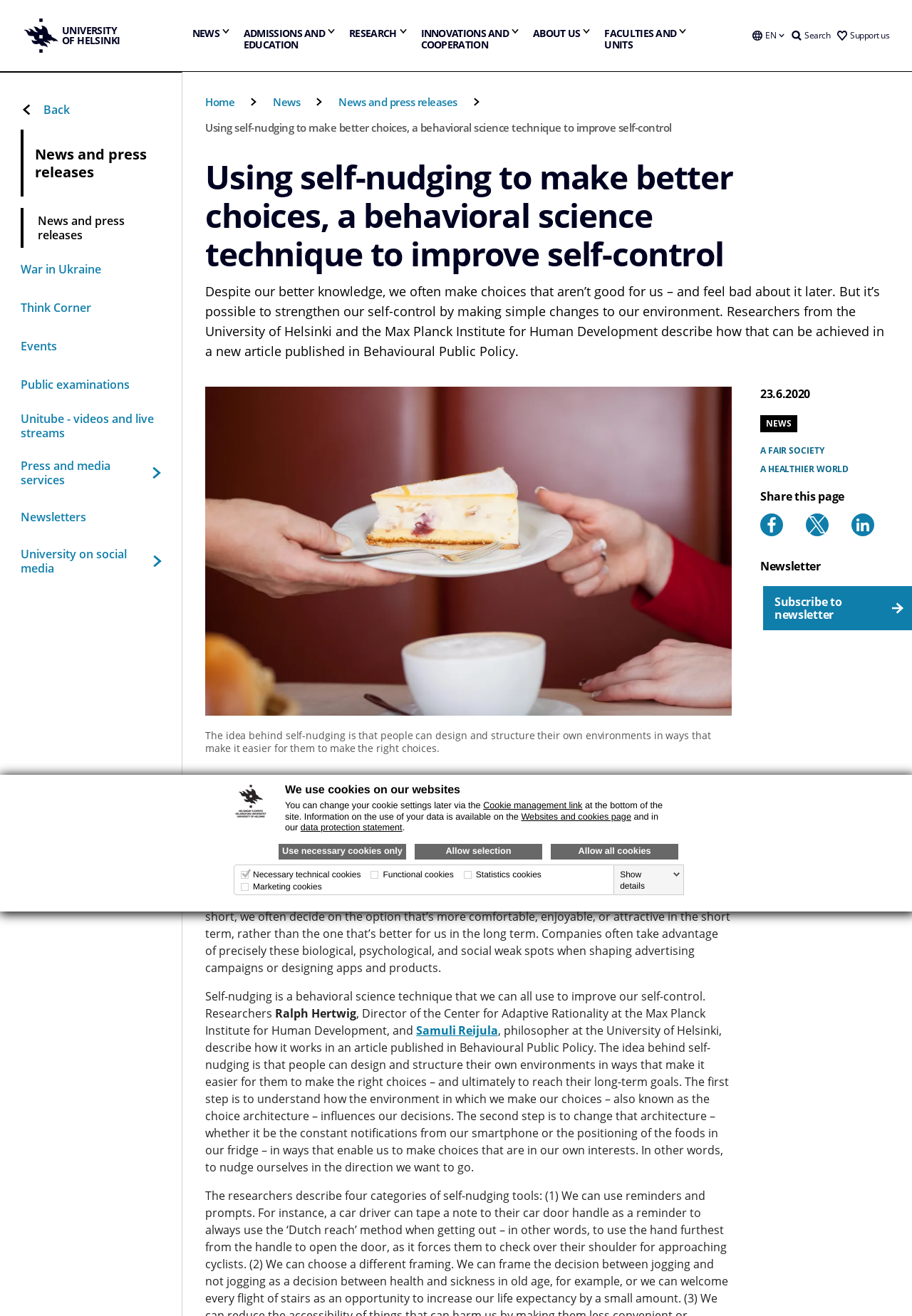Please mark the bounding box coordinates of the area that should be clicked to carry out the instruction: "Read more about the persecution of Christians in India".

None